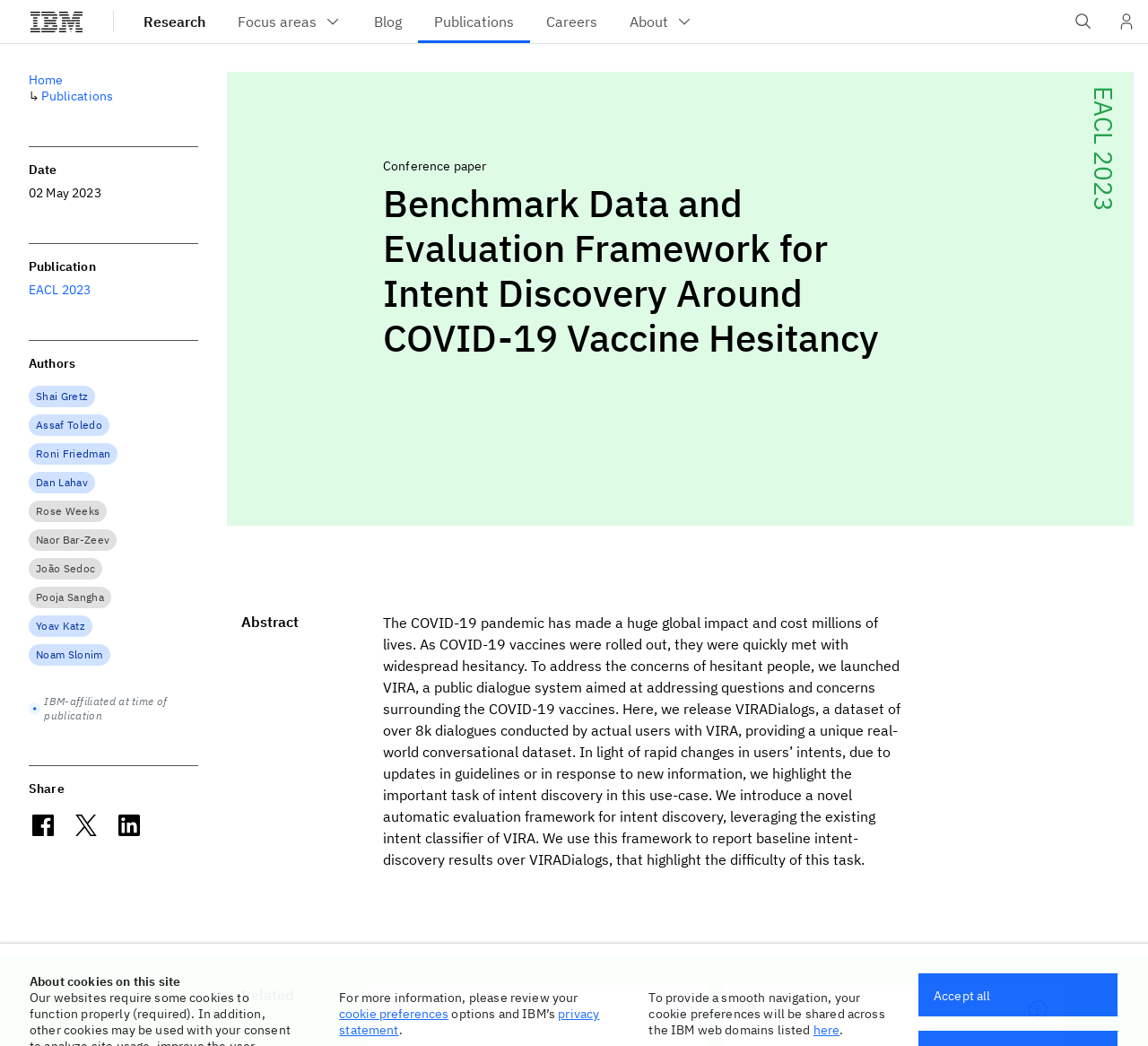How many authors are listed for this paper?
Kindly offer a detailed explanation using the data available in the image.

I counted the number of links under the 'Authors' heading, which are Shai Gretz, Assaf Toledo, Roni Friedman, Dan Lahav, Rose Weeks, Naor Bar-Zeev, João Sedoc, Pooja Sangha, Yoav Katz, and Noam Slonim, and found that there are 10 authors listed.